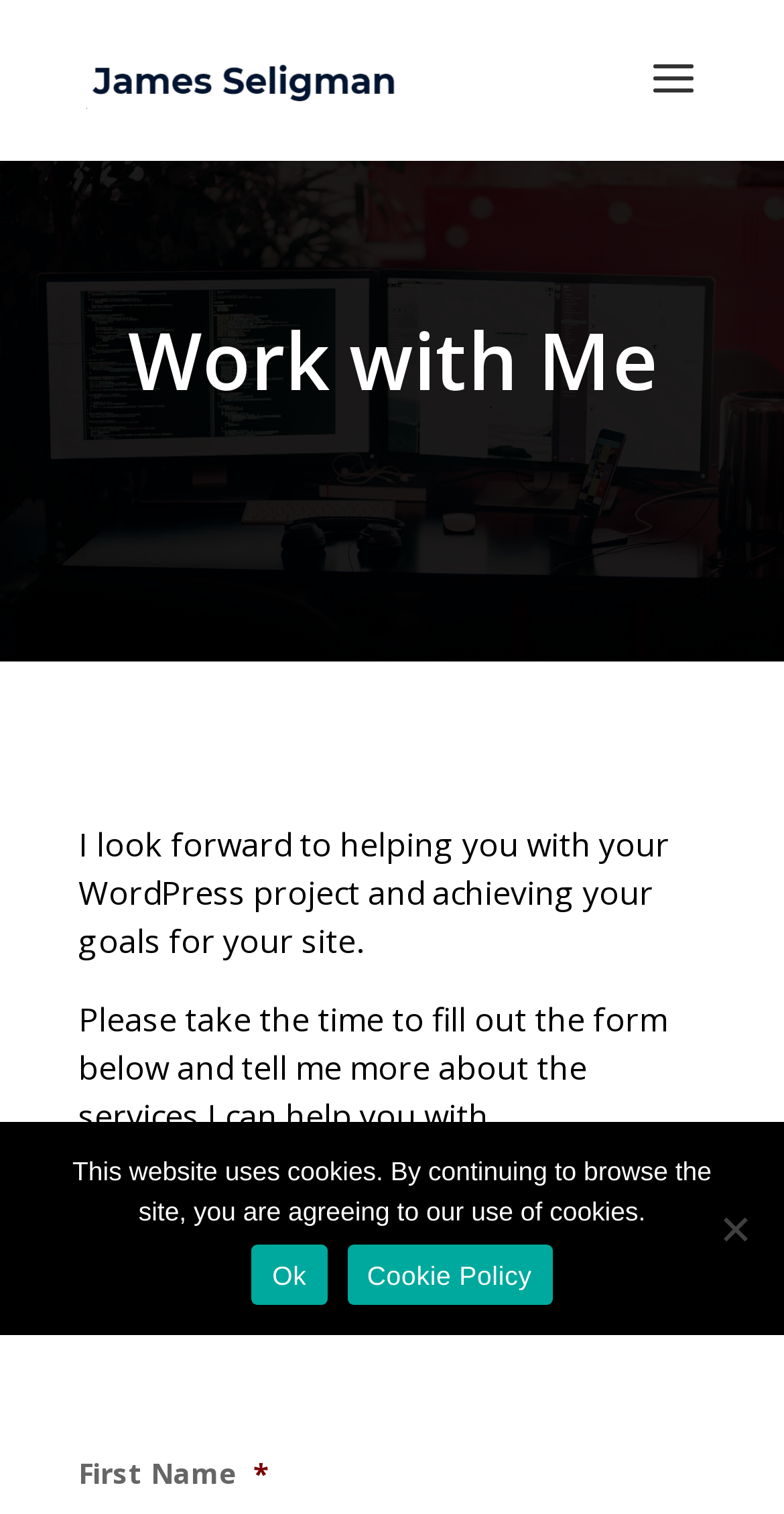What is the purpose of the webpage?
Answer the question with a thorough and detailed explanation.

Based on the webpage content, it appears that the purpose of the webpage is to facilitate collaboration or work with James Seligman, possibly on WordPress projects, as indicated by the heading 'Work with Me' and the text 'I look forward to helping you with your WordPress project and achieving your goals for your site.'